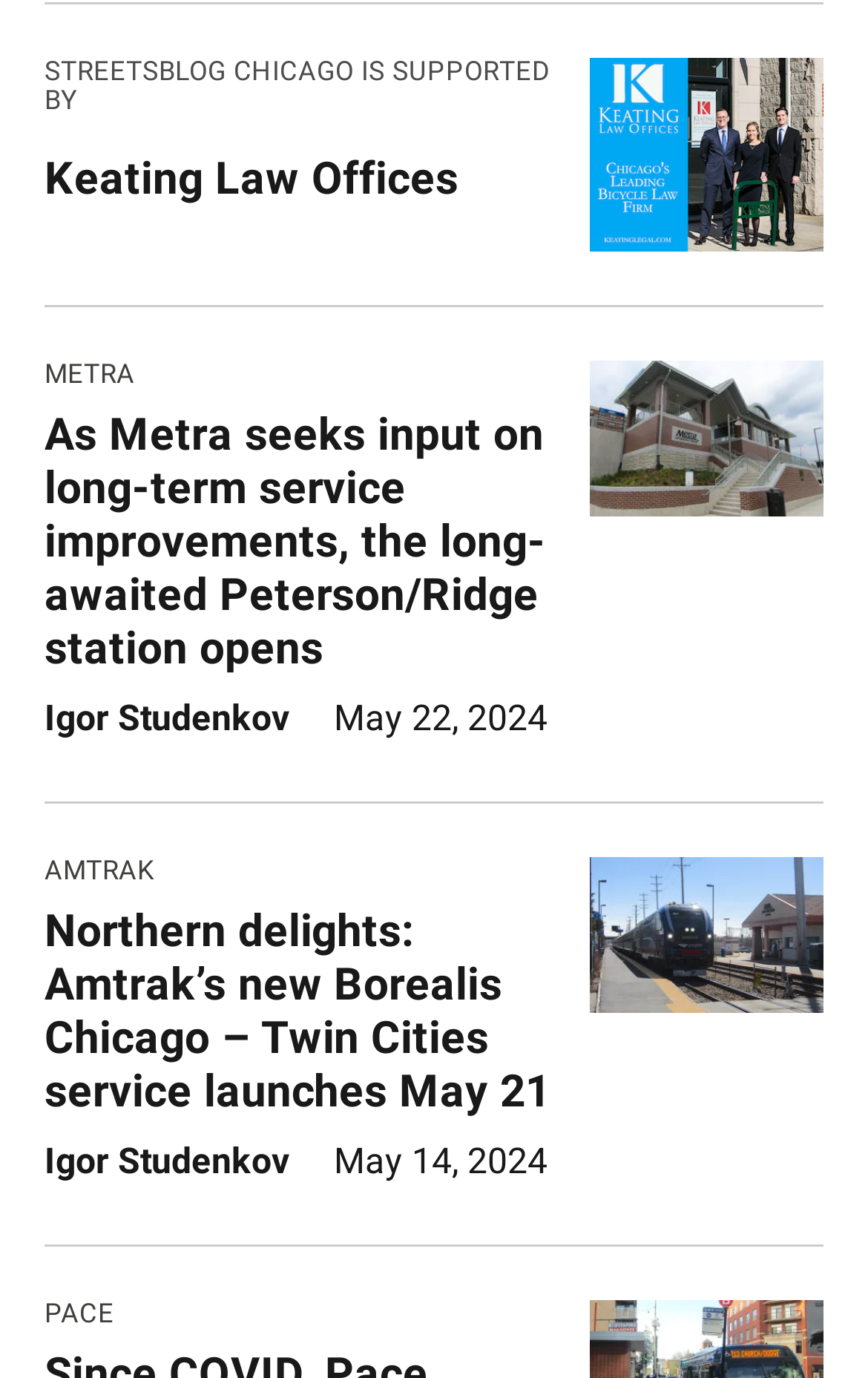Extract the bounding box of the UI element described as: "Amtrak".

[0.051, 0.622, 0.179, 0.643]